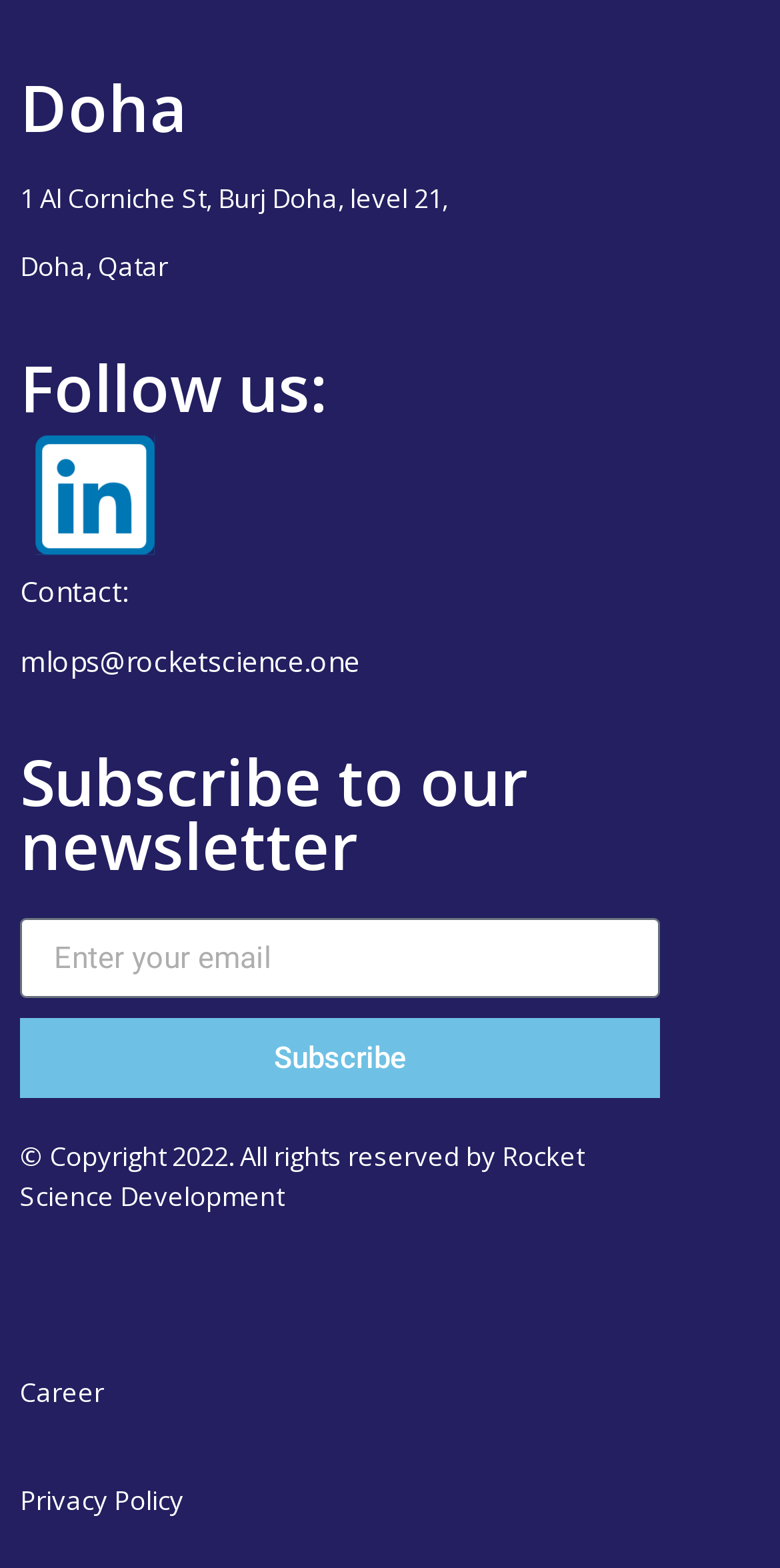How can I contact Rocket Science Development?
Give a comprehensive and detailed explanation for the question.

I found the contact information by looking at the static text element with ID 386, which contains the email address. This element is located below the 'Contact:' heading.